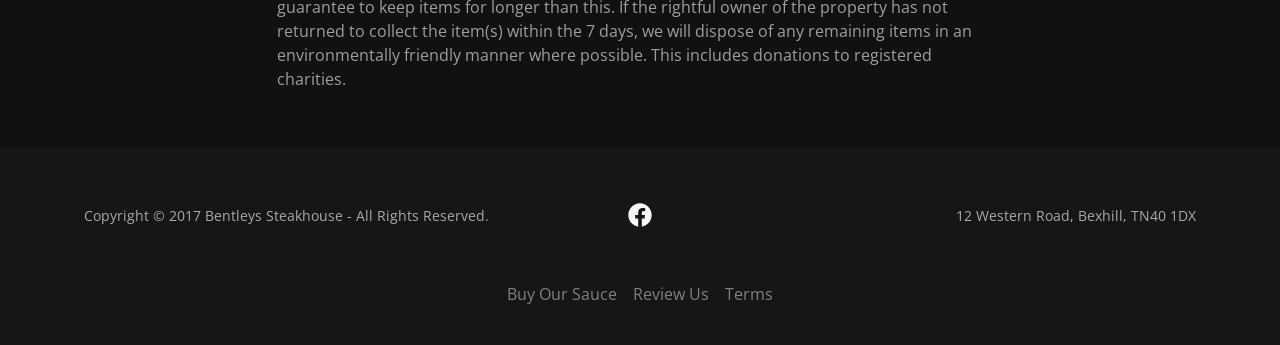What is the address of Bentleys Steakhouse?
Using the image, provide a detailed and thorough answer to the question.

I found the address by looking at the static text element located at the bottom of the page, which contains the address '12 Western Road, Bexhill, TN40 1DX'.